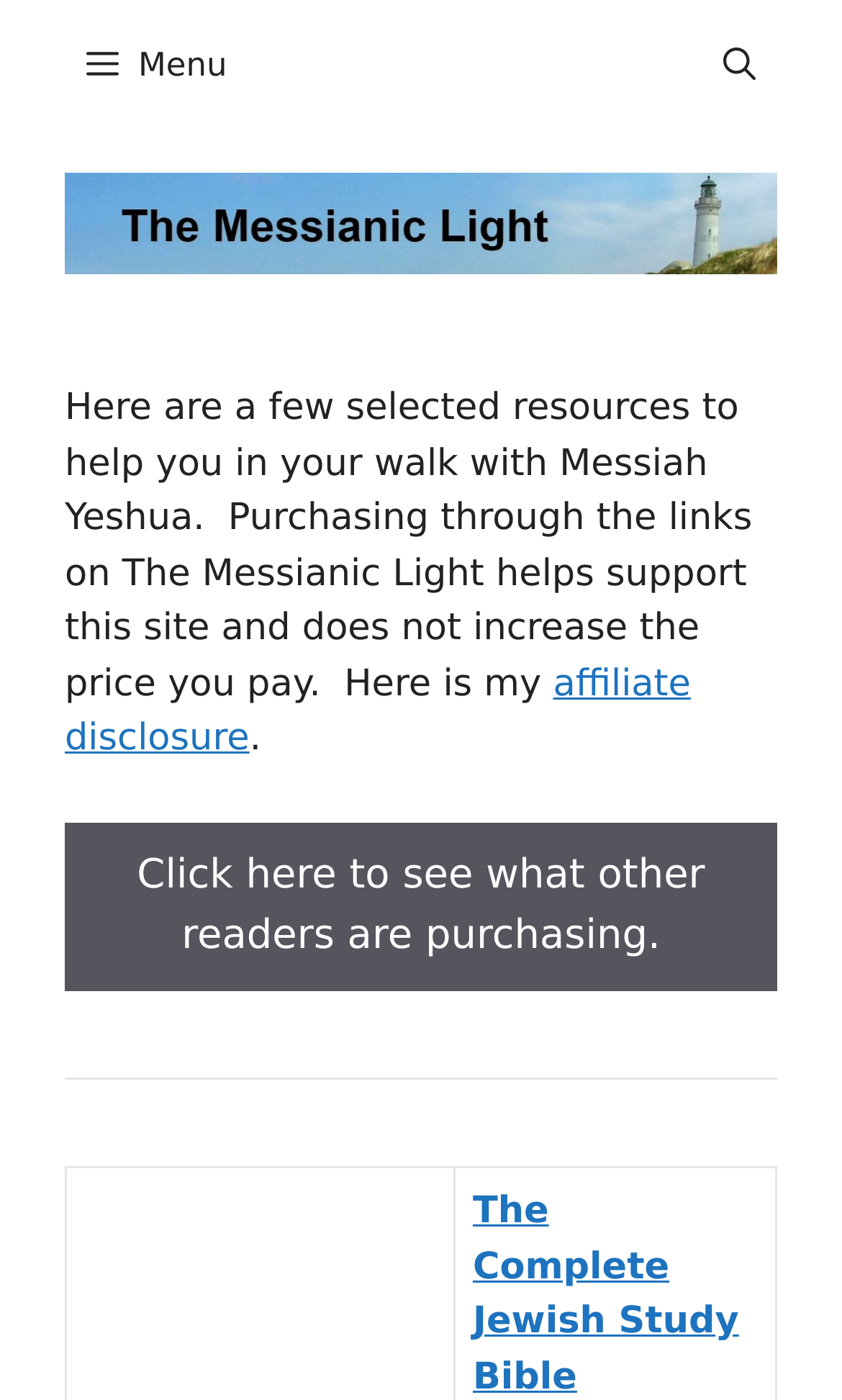Locate the UI element that matches the description Menu in the webpage screenshot. Return the bounding box coordinates in the format (top-left x, top-left y, bottom-right x, bottom-right y), with values ranging from 0 to 1.

[0.051, 0.0, 0.321, 0.093]